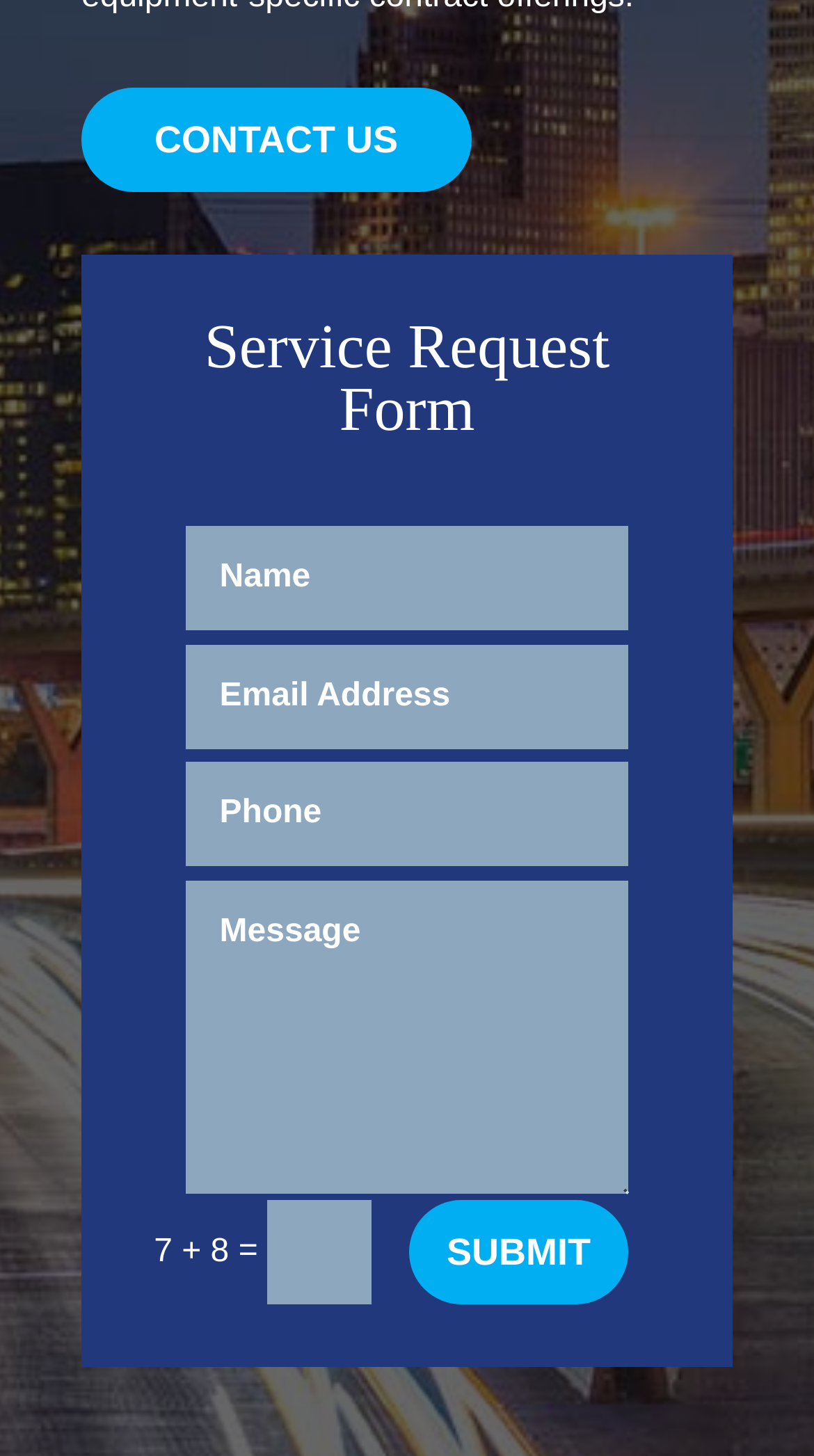Reply to the question with a brief word or phrase: How many textboxes are available for input?

5